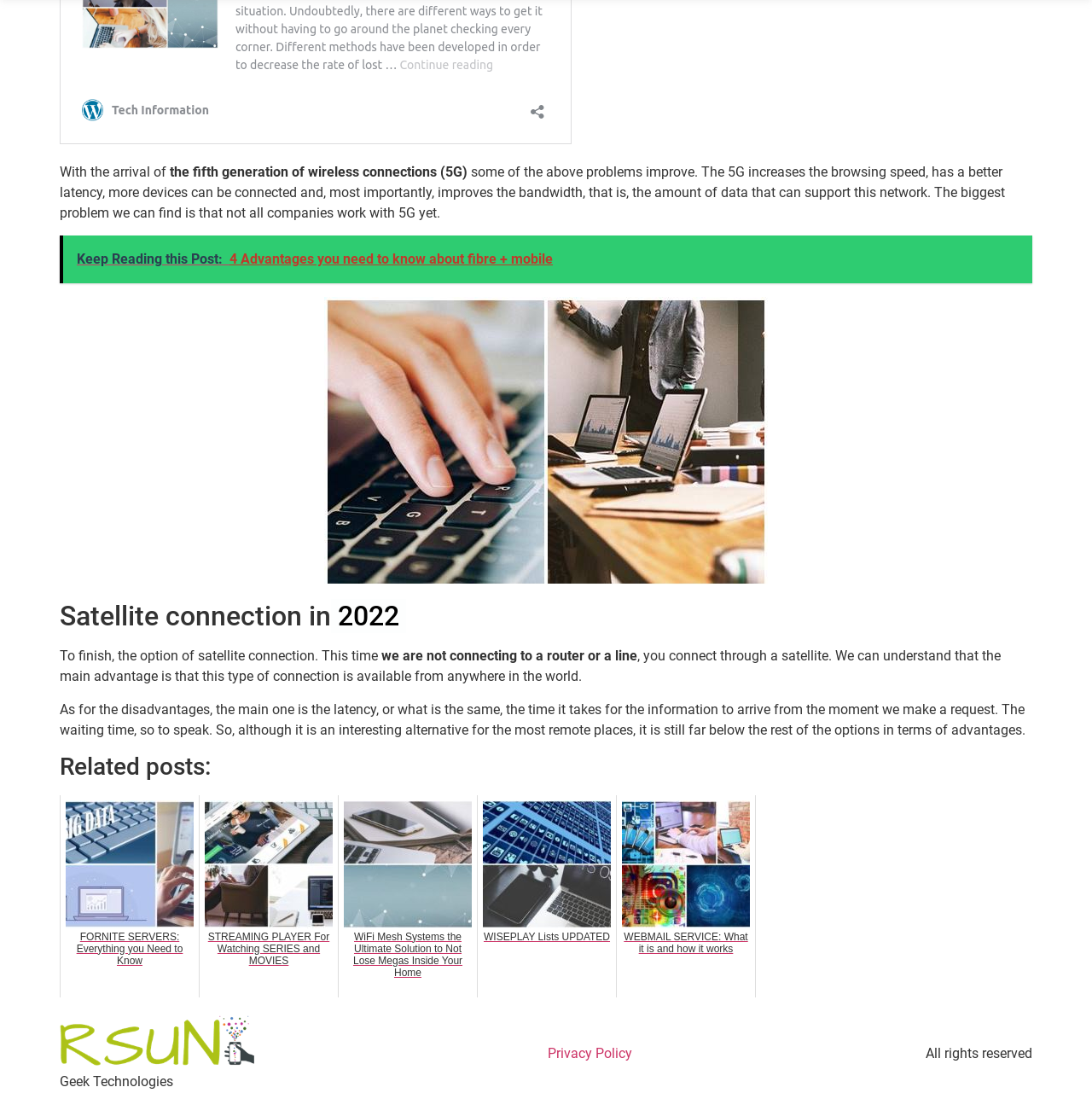Please provide a brief answer to the following inquiry using a single word or phrase:
What is the purpose of WiFi Mesh Systems?

Not lose megas inside home